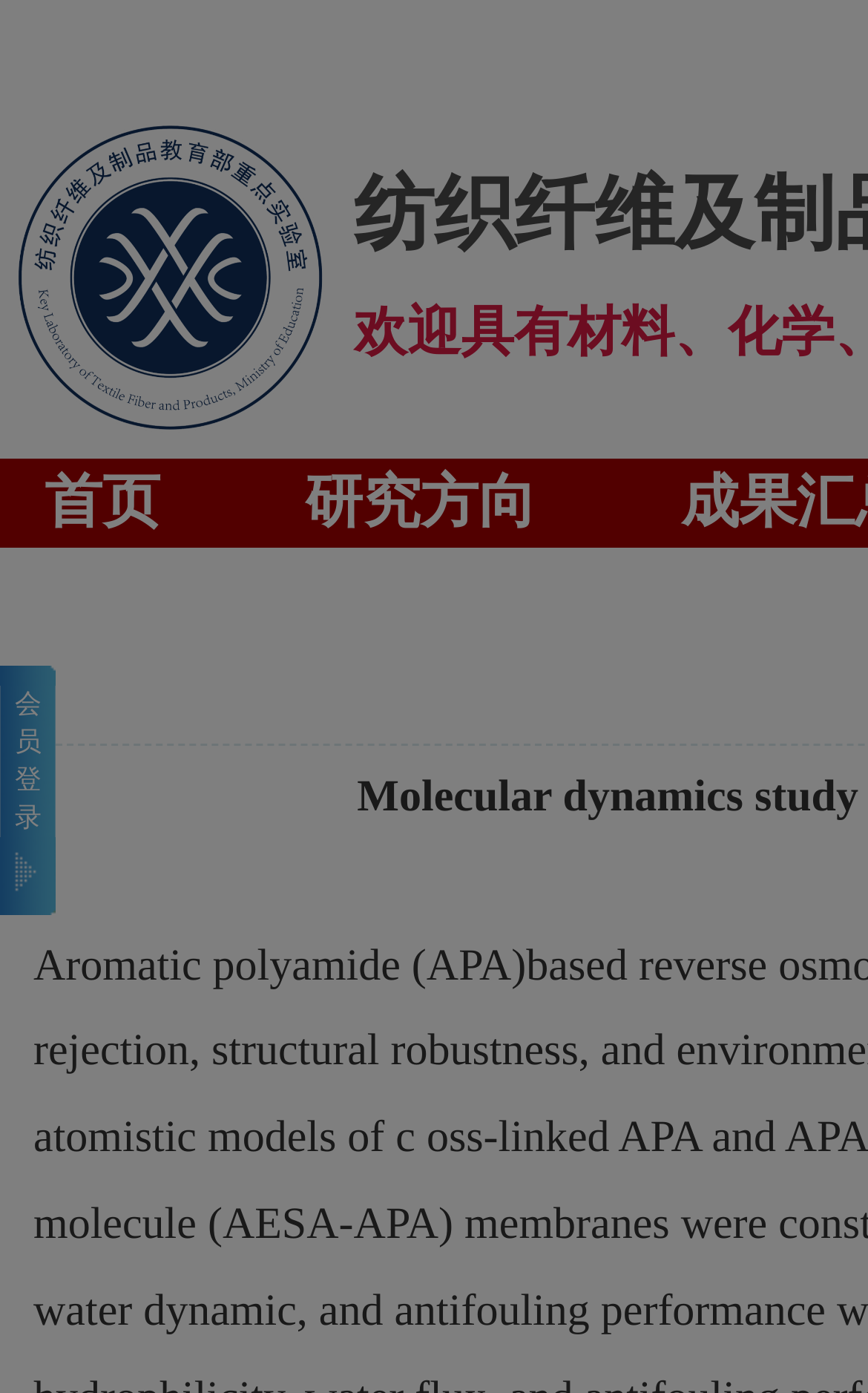How many columns are in the top table?
Based on the screenshot, answer the question with a single word or phrase.

2